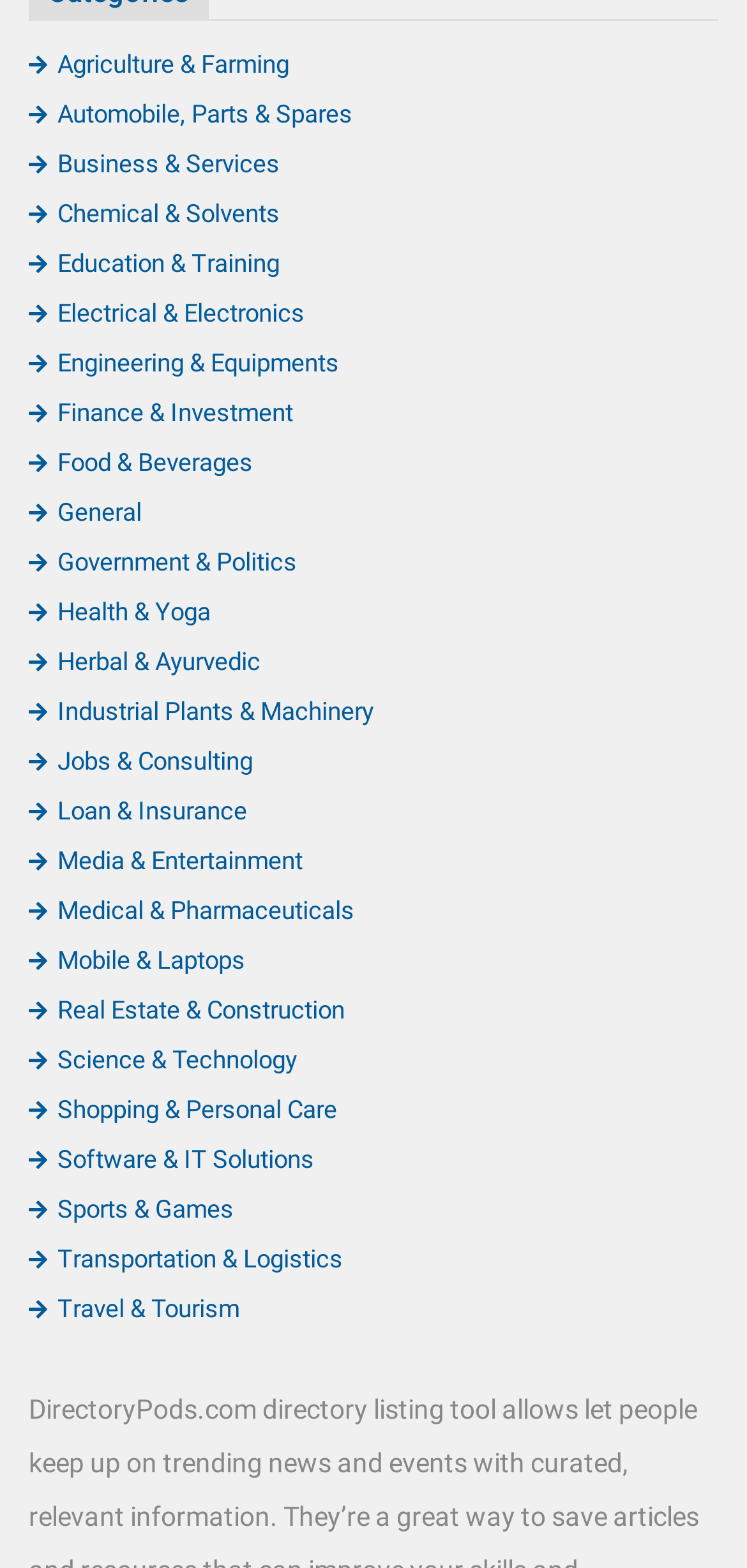What is the icon associated with each category?
Answer the question with a single word or phrase, referring to the image.

